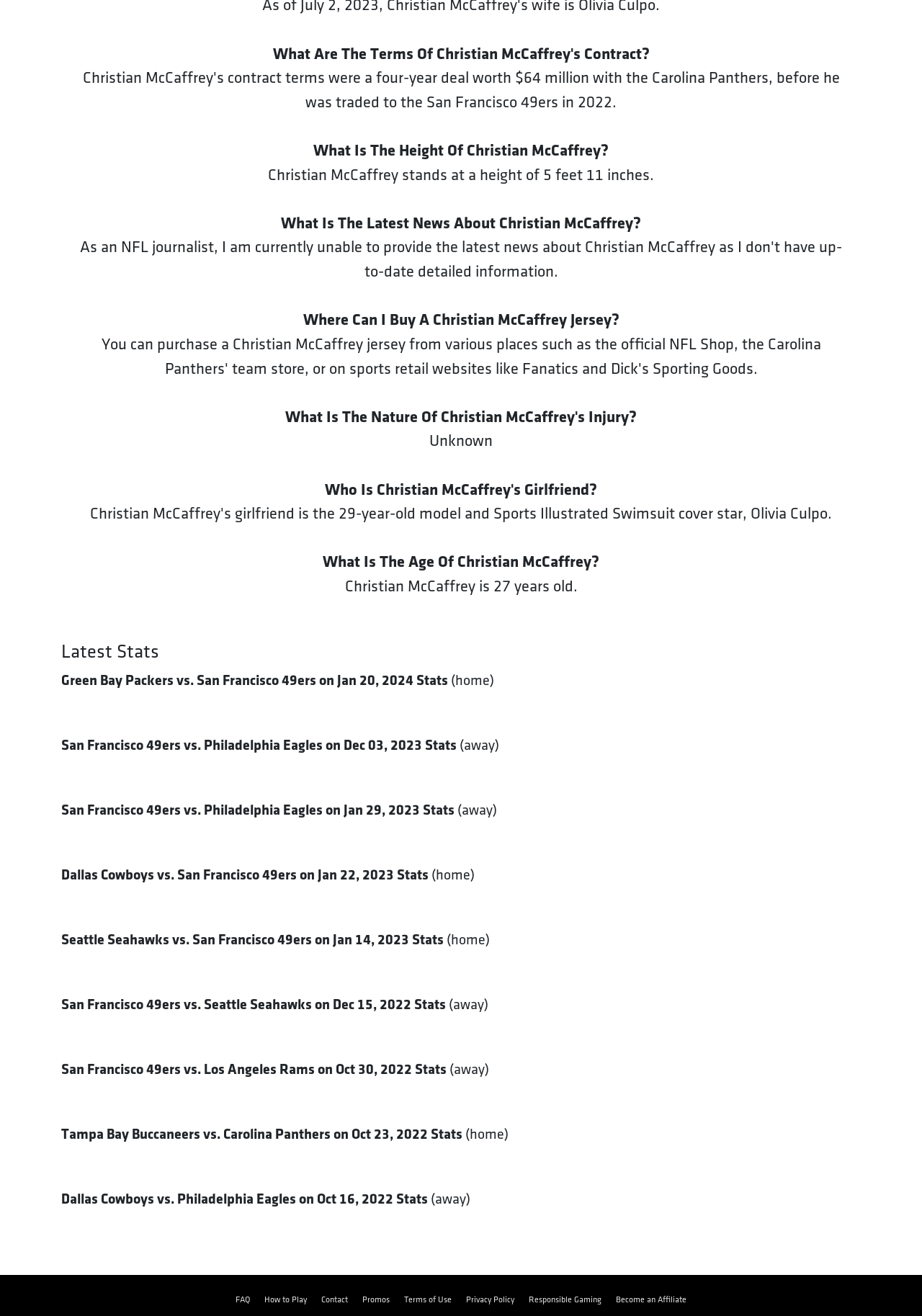What is Christian McCaffrey's age?
Provide a short answer using one word or a brief phrase based on the image.

27 years old